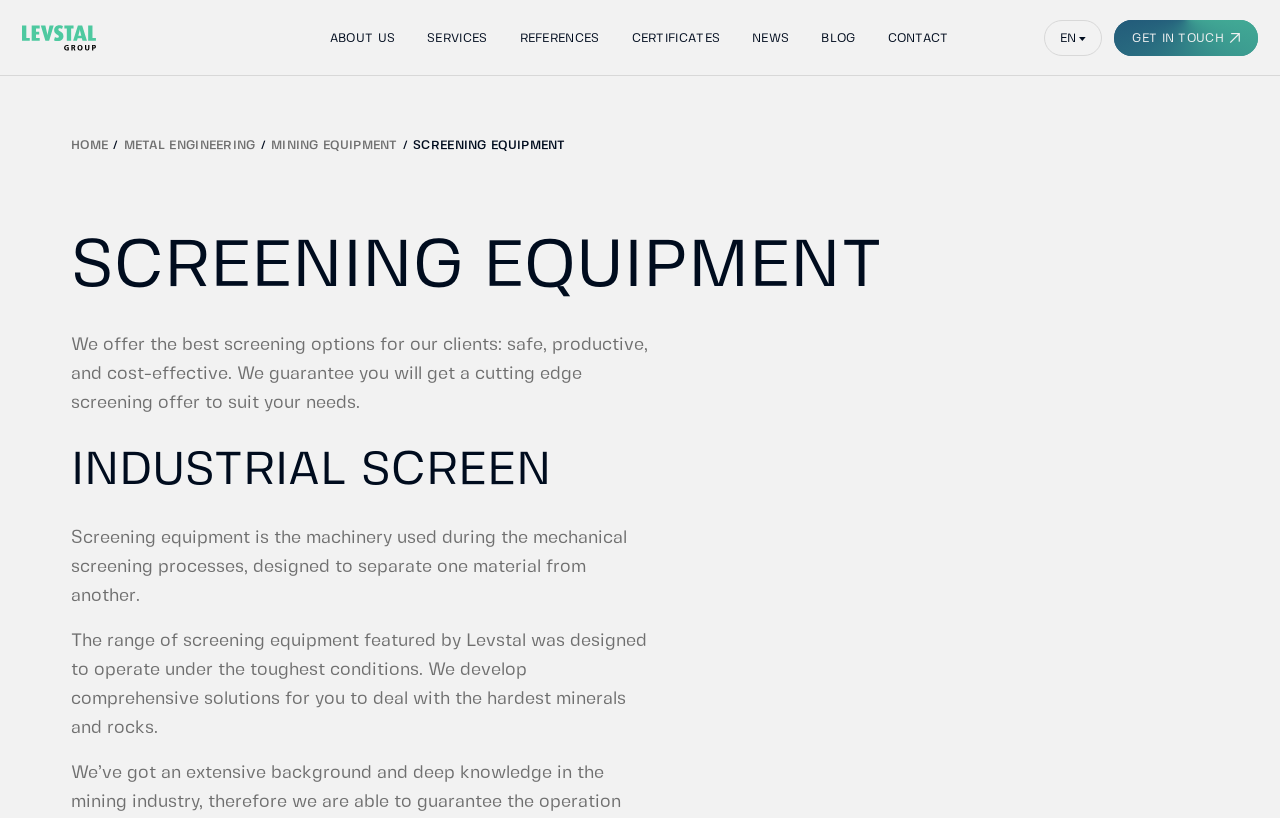For the given element description Home, determine the bounding box coordinates of the UI element. The coordinates should follow the format (top-left x, top-left y, bottom-right x, bottom-right y) and be within the range of 0 to 1.

[0.055, 0.171, 0.085, 0.186]